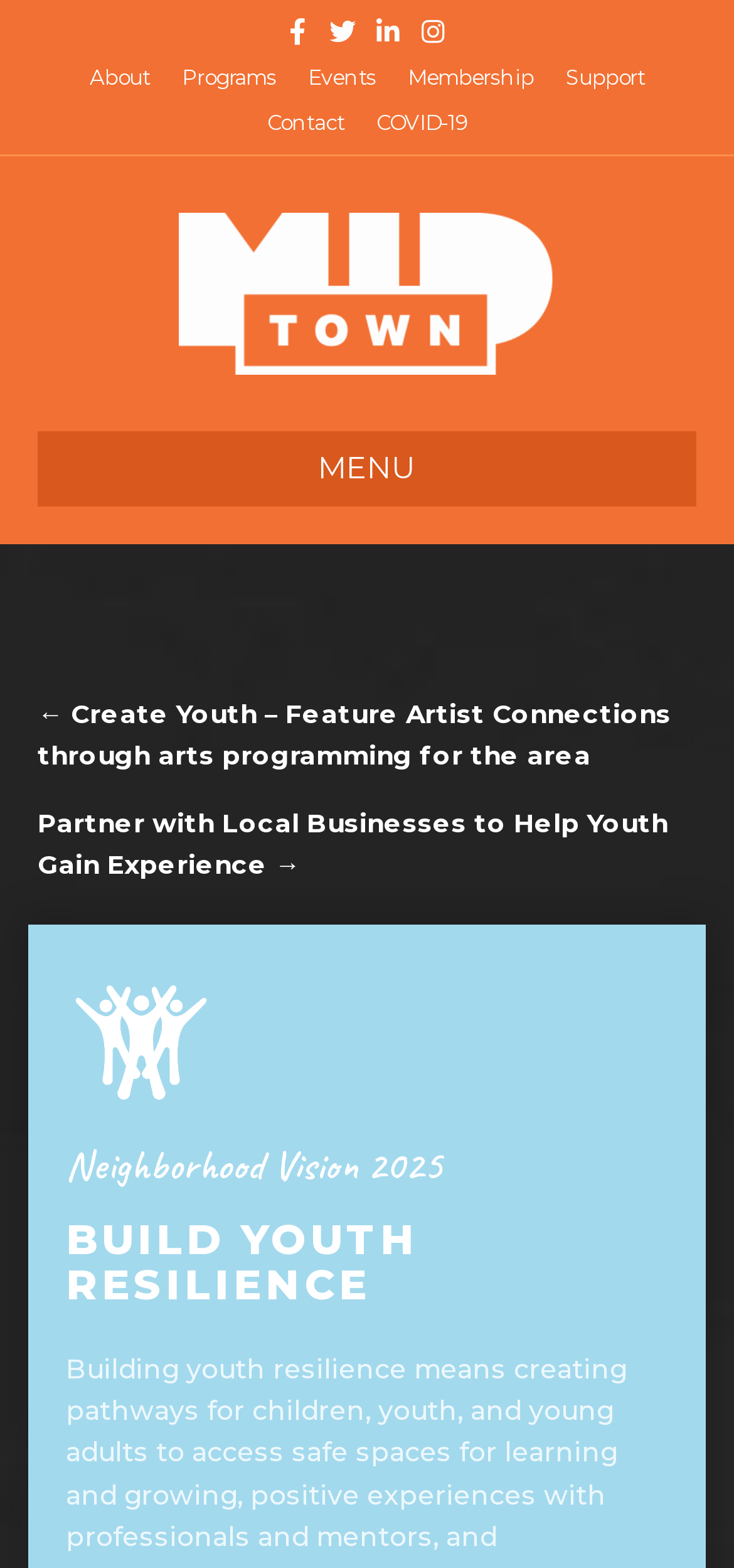Determine the bounding box coordinates of the clickable region to follow the instruction: "Click the MENU button".

[0.051, 0.274, 0.949, 0.323]